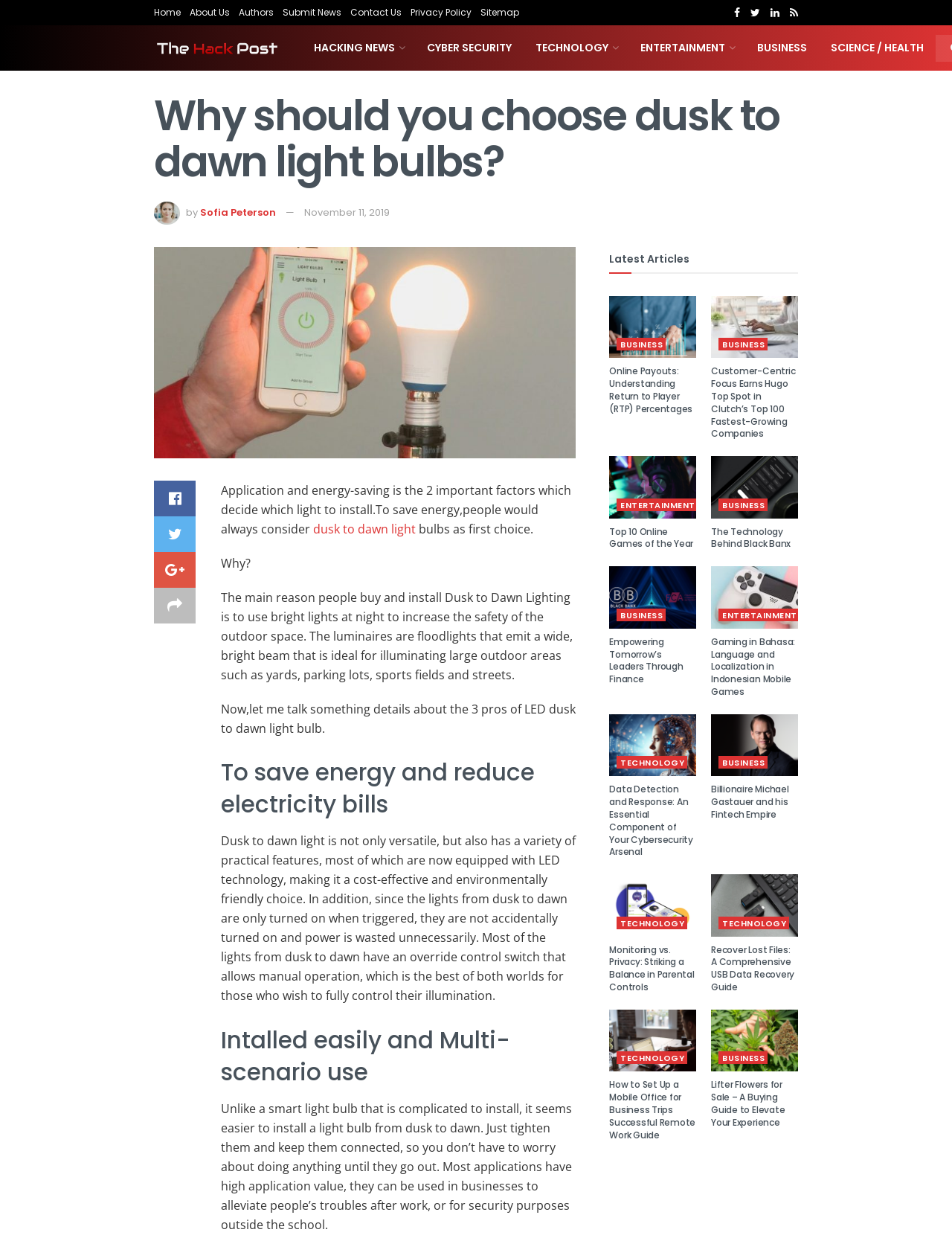Provide a comprehensive caption for the webpage.

This webpage is about the benefits of using dusk to dawn light bulbs, with a focus on energy-saving and application. At the top of the page, there are several links to different sections of the website, including "Home", "About Us", "Authors", and more. Below these links, there is a heading that reads "Why should you choose dusk to dawn light bulbs?" followed by a brief introduction to the topic.

To the right of the introduction, there is an image of a person, Sofia Peterson, who is the author of the article. Below the image, there are links to the author's name and the date of publication, November 11, 2019.

The main content of the page is divided into several sections, each with a heading that summarizes the topic. The first section discusses the reasons why people choose dusk to dawn light bulbs, including their ability to increase safety in outdoor spaces. The second section talks about the three pros of LED dusk to dawn light bulbs, including energy-saving, easy installation, and multi-scenario use.

Throughout the page, there are several social media links and icons, including Facebook, Twitter, and LinkedIn. At the bottom of the page, there is a section titled "Latest Articles" that features several articles on various topics, including business, entertainment, and technology. Each article has a heading, a brief summary, and an image.